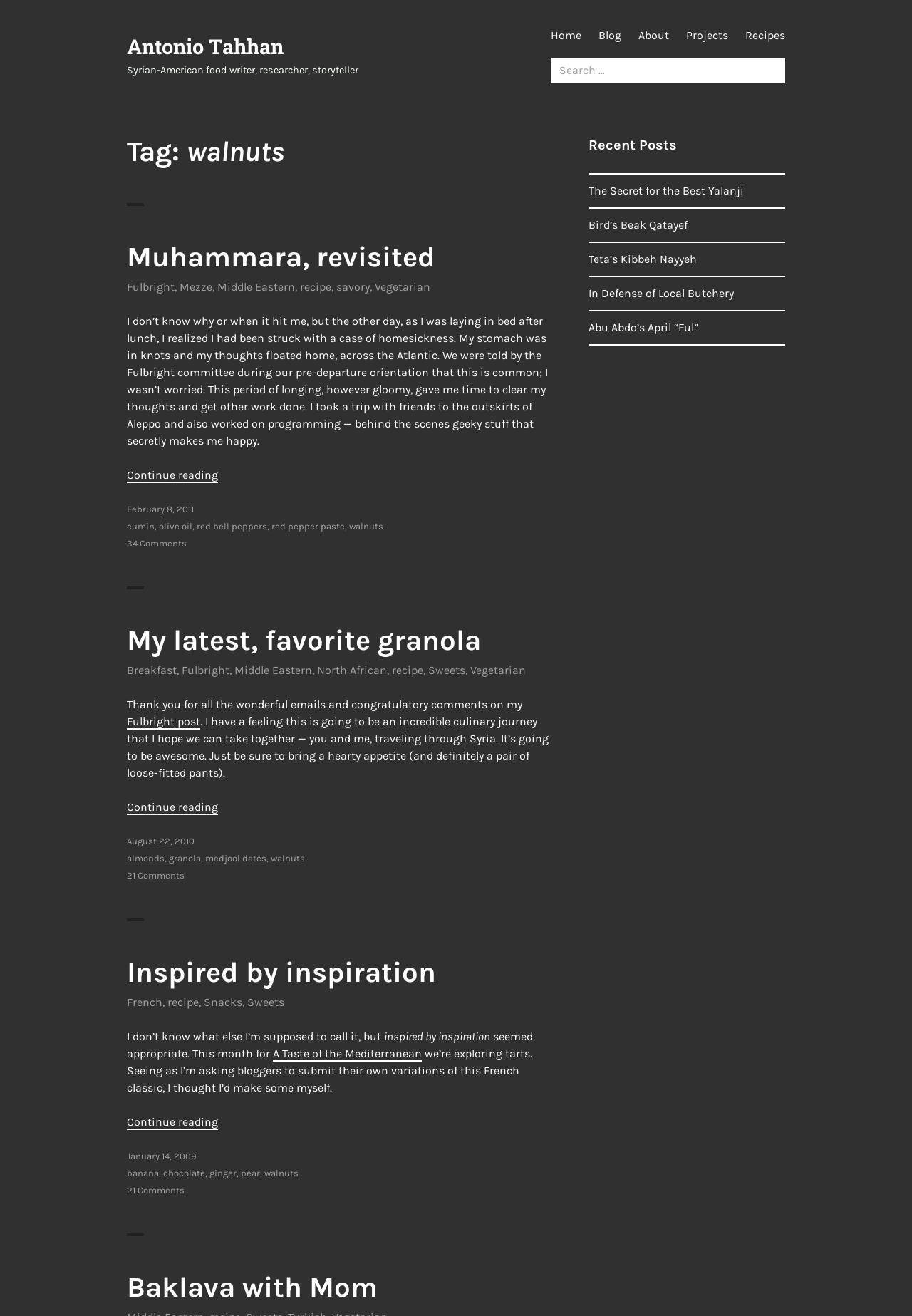Using the elements shown in the image, answer the question comprehensively: What is the purpose of the search bar?

The search bar is located at the top right corner of the page with a label 'Search for:' and a text input field, indicating that it is used to search for content within the website.